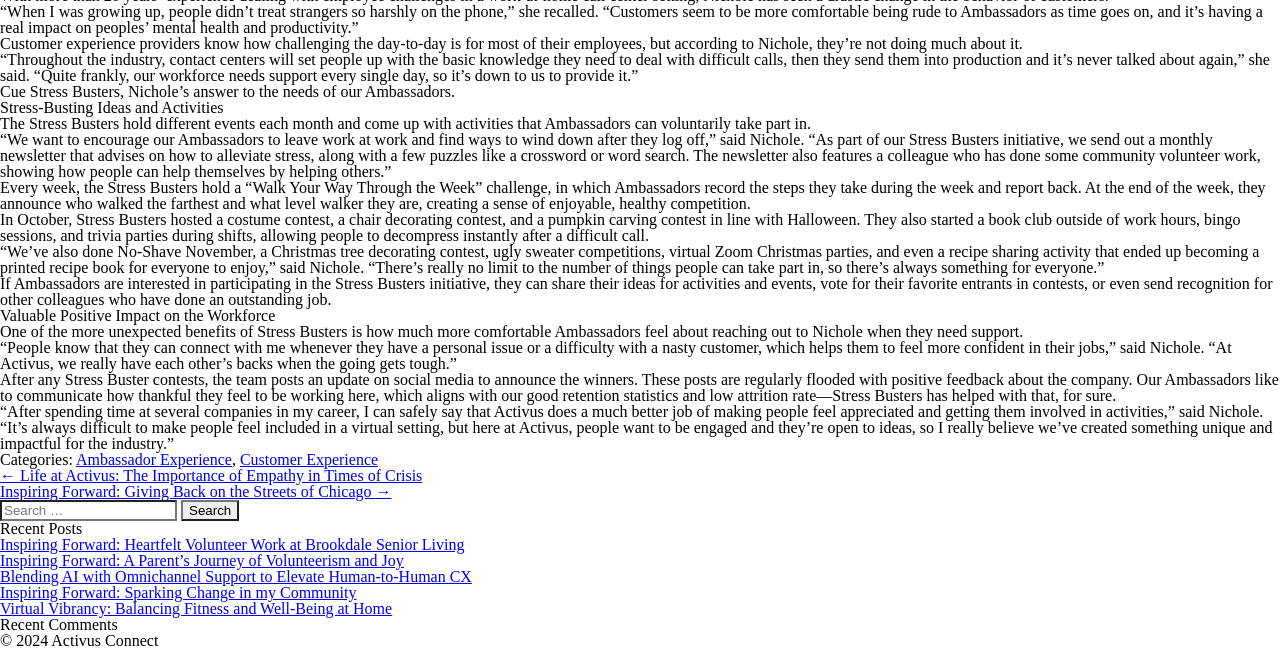What is the benefit of the Stress Busters initiative mentioned in the article? From the image, respond with a single word or brief phrase.

Improved retention and low attrition rate